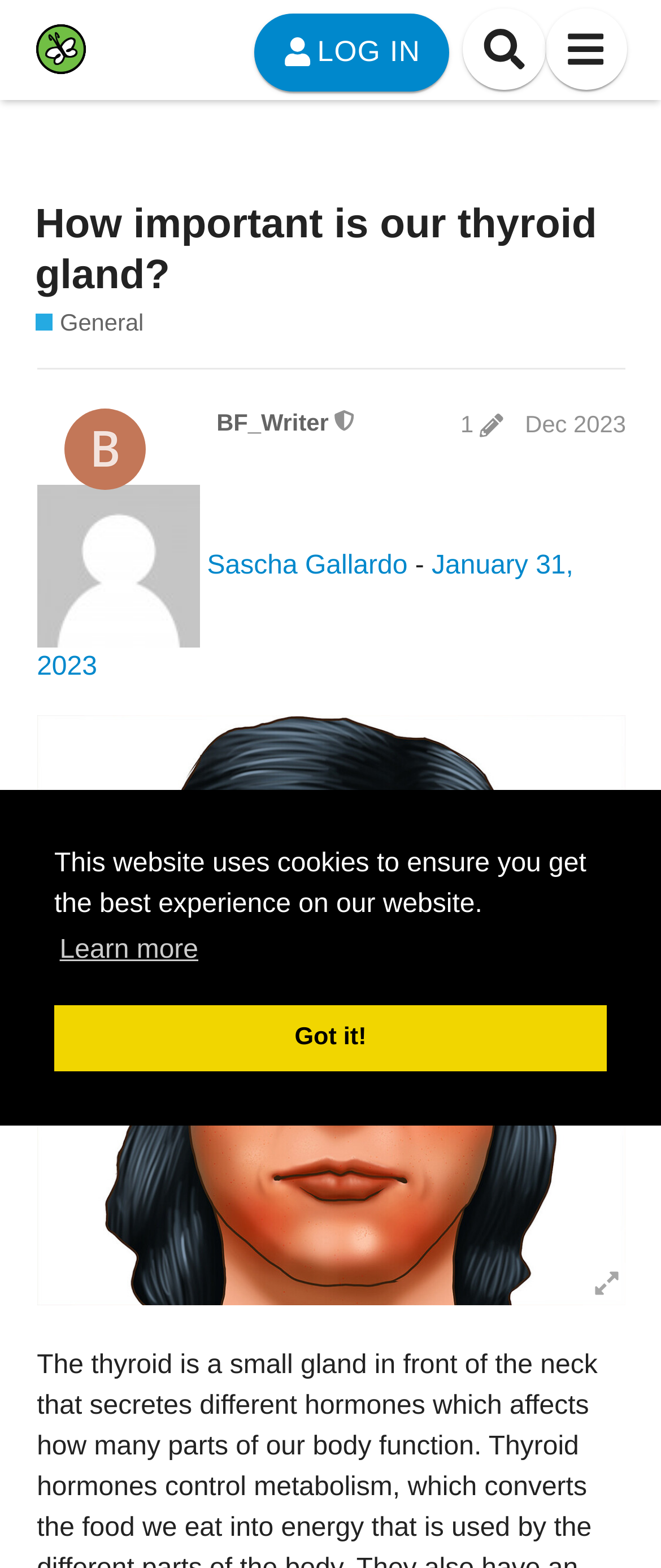What is the role of the user BF_Writer?
From the screenshot, supply a one-word or short-phrase answer.

moderator